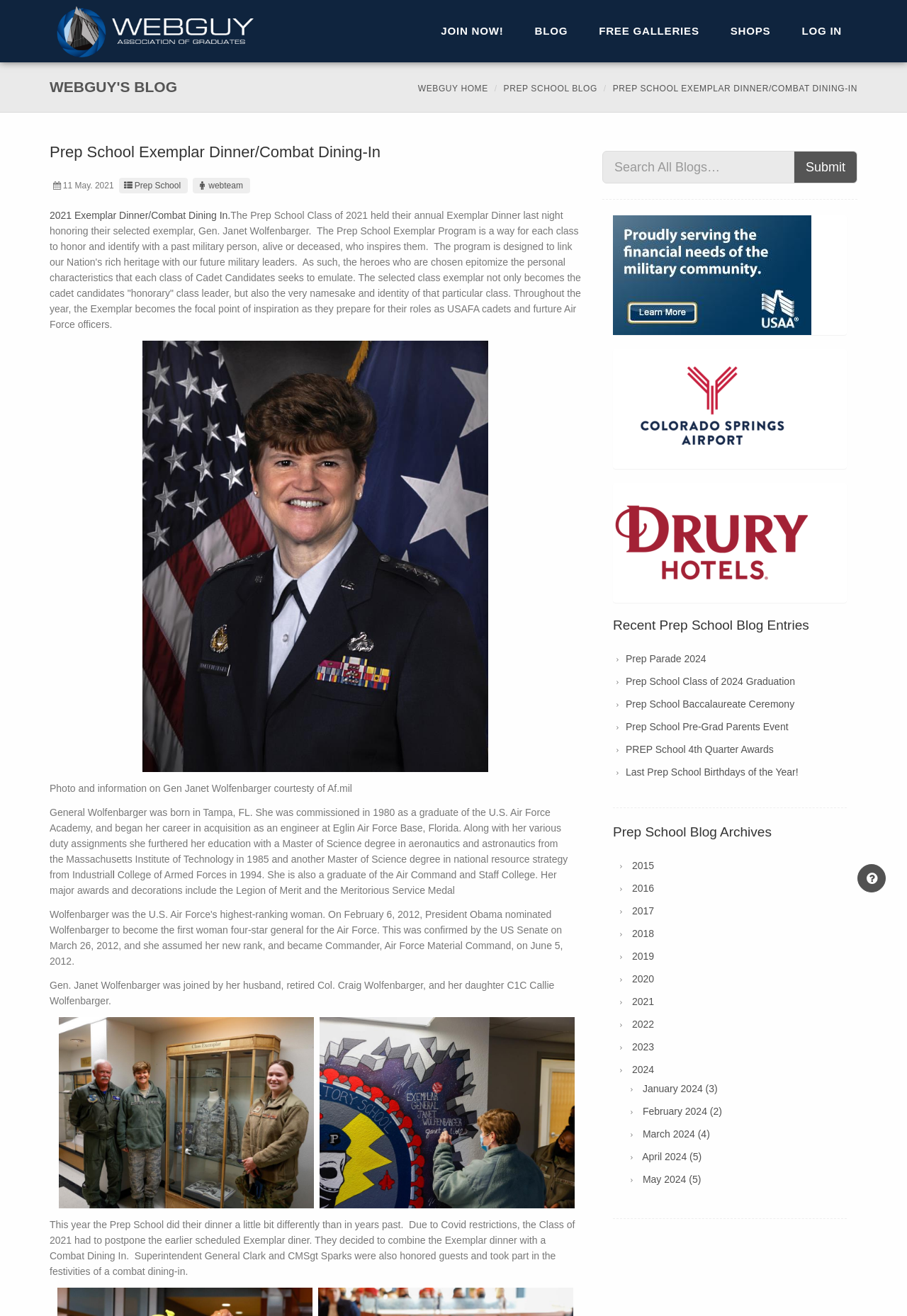Locate the coordinates of the bounding box for the clickable region that fulfills this instruction: "Read the blog post about Prep School Exemplar Dinner/Combat Dining-In".

[0.676, 0.164, 0.934, 0.255]